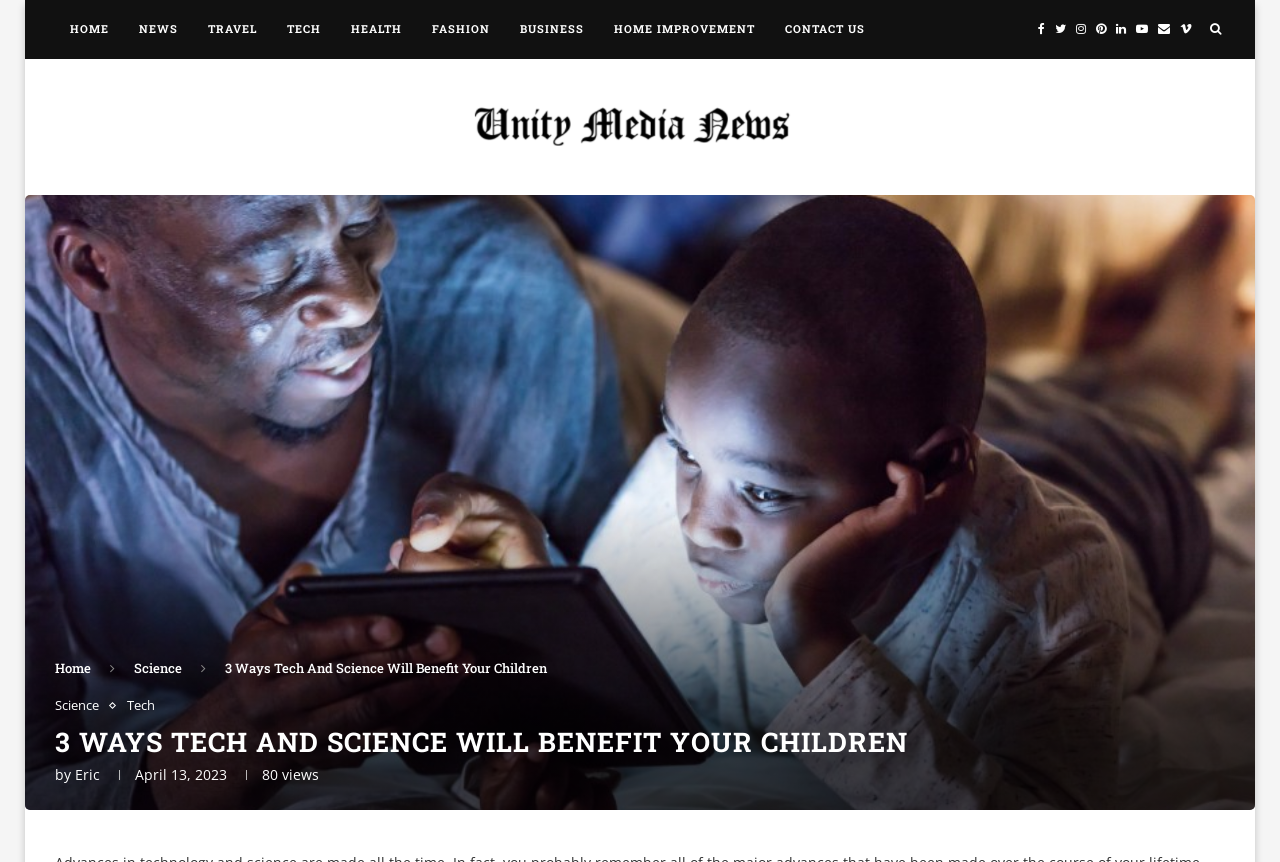Carefully observe the image and respond to the question with a detailed answer:
What is the title of the article?

The title of the article is prominently displayed at the top of the page, and it reads '3 Ways Tech And Science Will Benefit Your Children'. This title is also repeated in the heading section of the page.